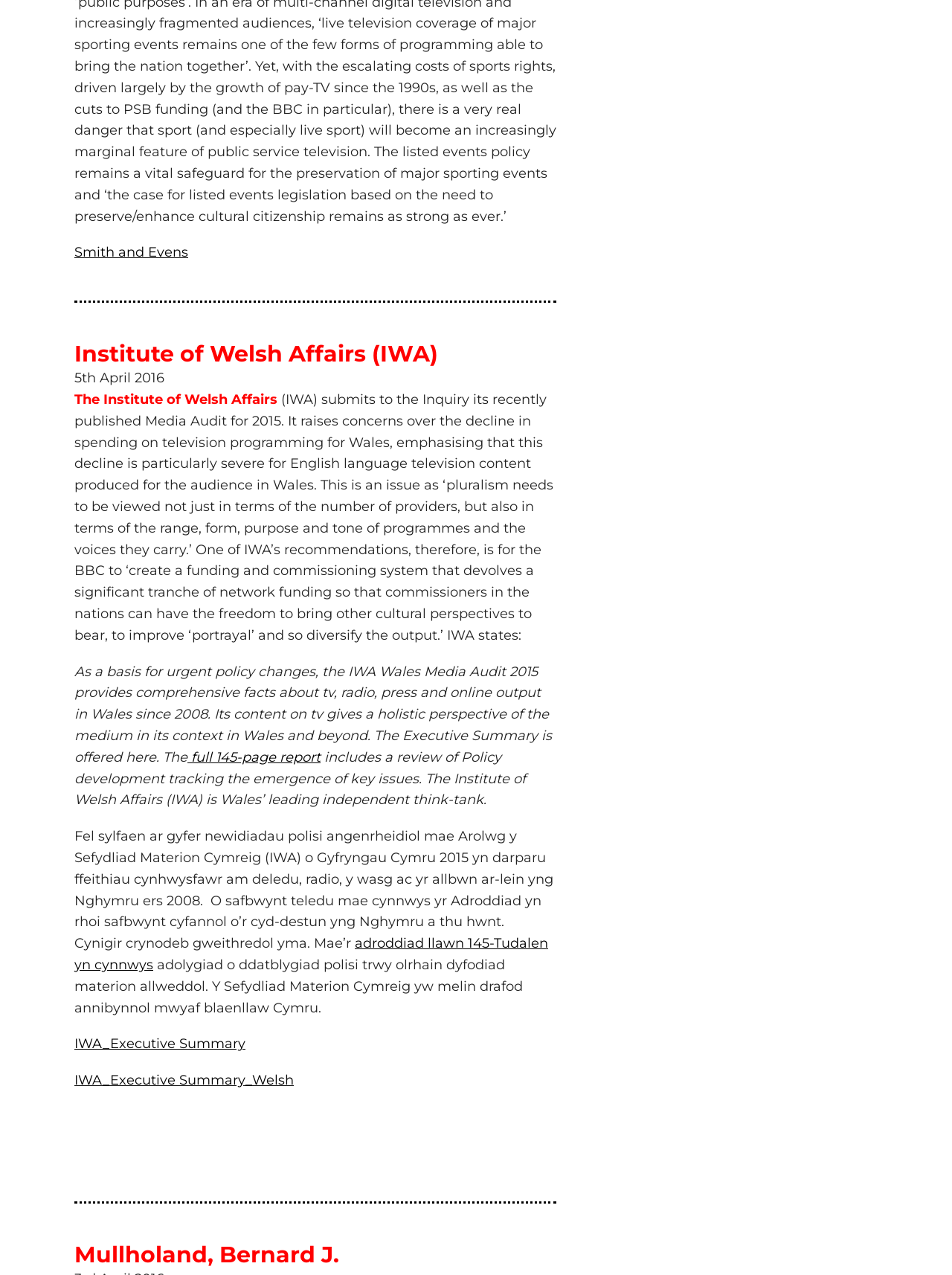What is the name of the institute mentioned?
Ensure your answer is thorough and detailed.

The name of the institute is mentioned in the heading 'Institute of Welsh Affairs (IWA)' and also in the static text 'The Institute of Welsh Affairs (IWA) submits to the Inquiry its recently published Media Audit for 2015.'